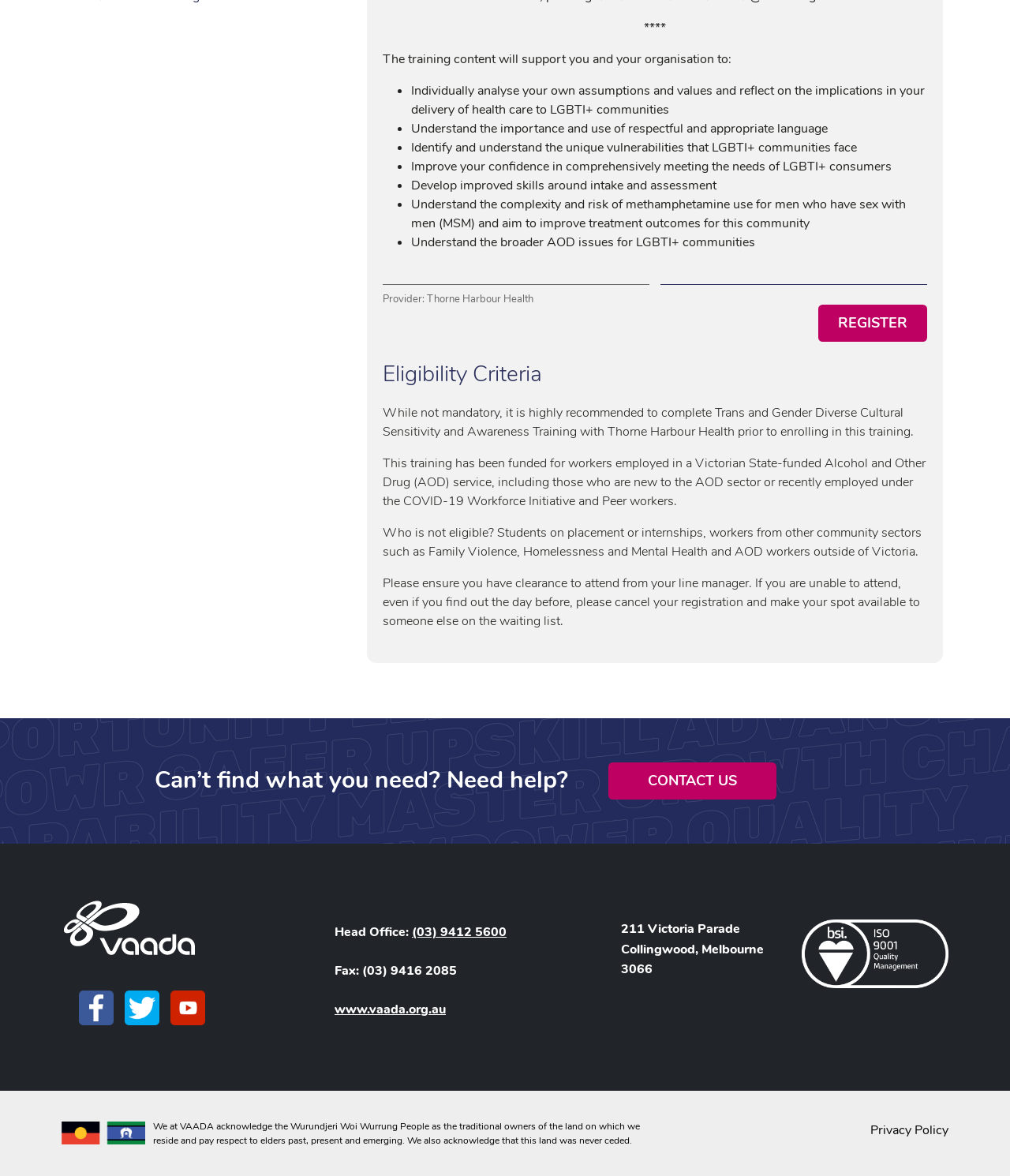What is the purpose of the REGISTER button?
Please use the image to deliver a detailed and complete answer.

The purpose of the REGISTER button is to allow users to register for the training, as indicated by the text 'REGISTER' on the button.